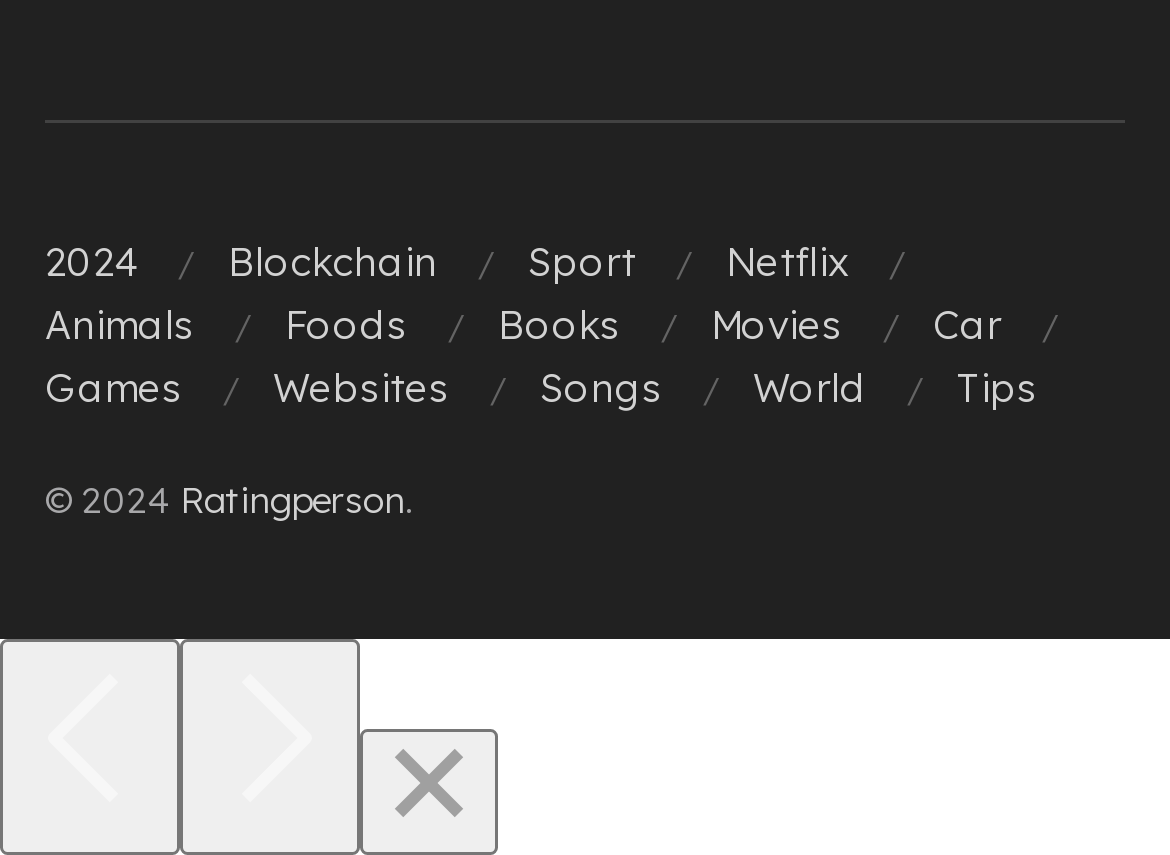With reference to the image, please provide a detailed answer to the following question: What is the year mentioned at the top?

The year 2024 is mentioned at the top of the webpage, which can be seen as a link element with the text '2024' and bounding box coordinates [0.038, 0.276, 0.118, 0.332].